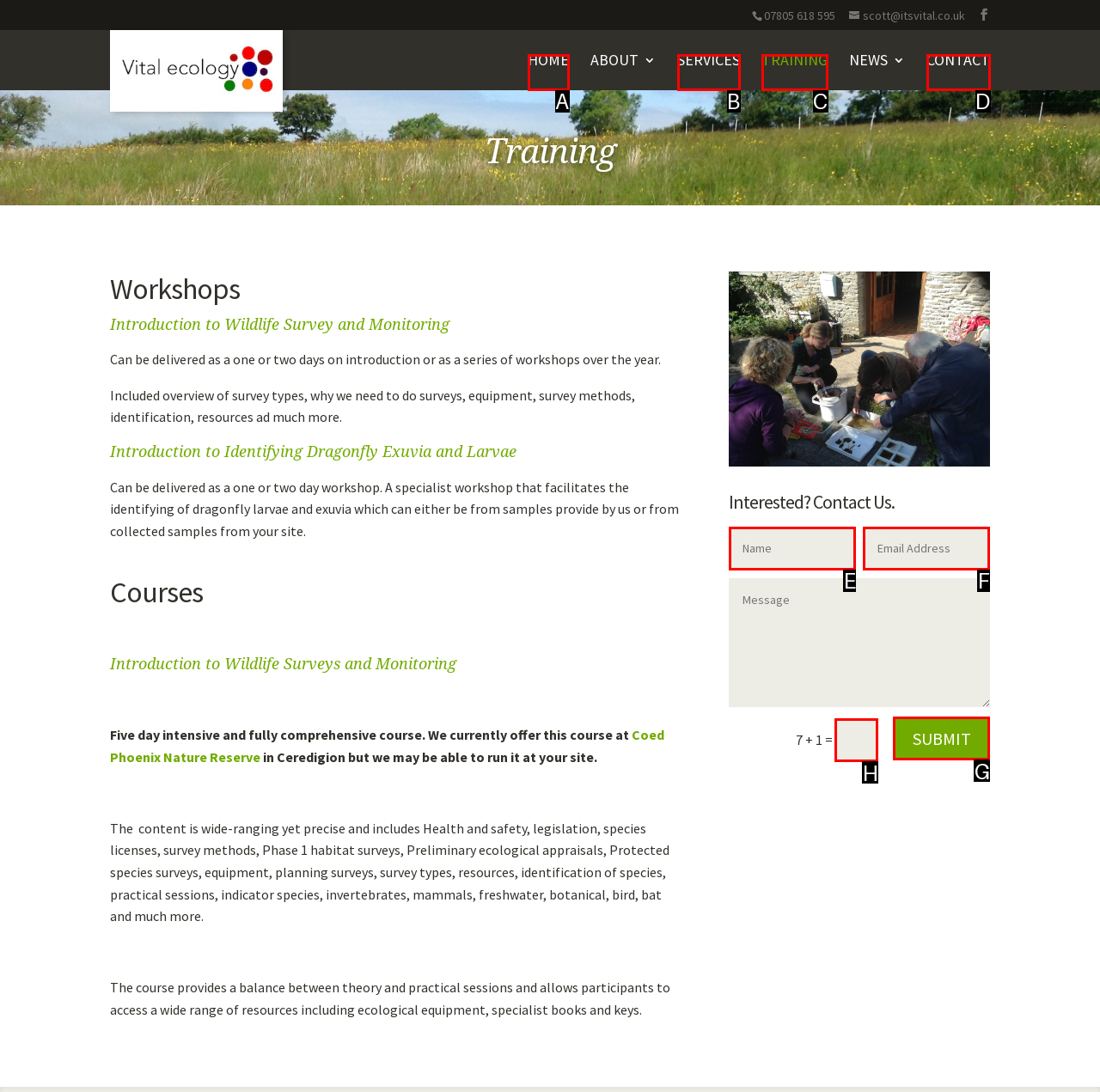Determine which HTML element best suits the description: name="et_pb_contact_email_0" placeholder="Email Address". Reply with the letter of the matching option.

F